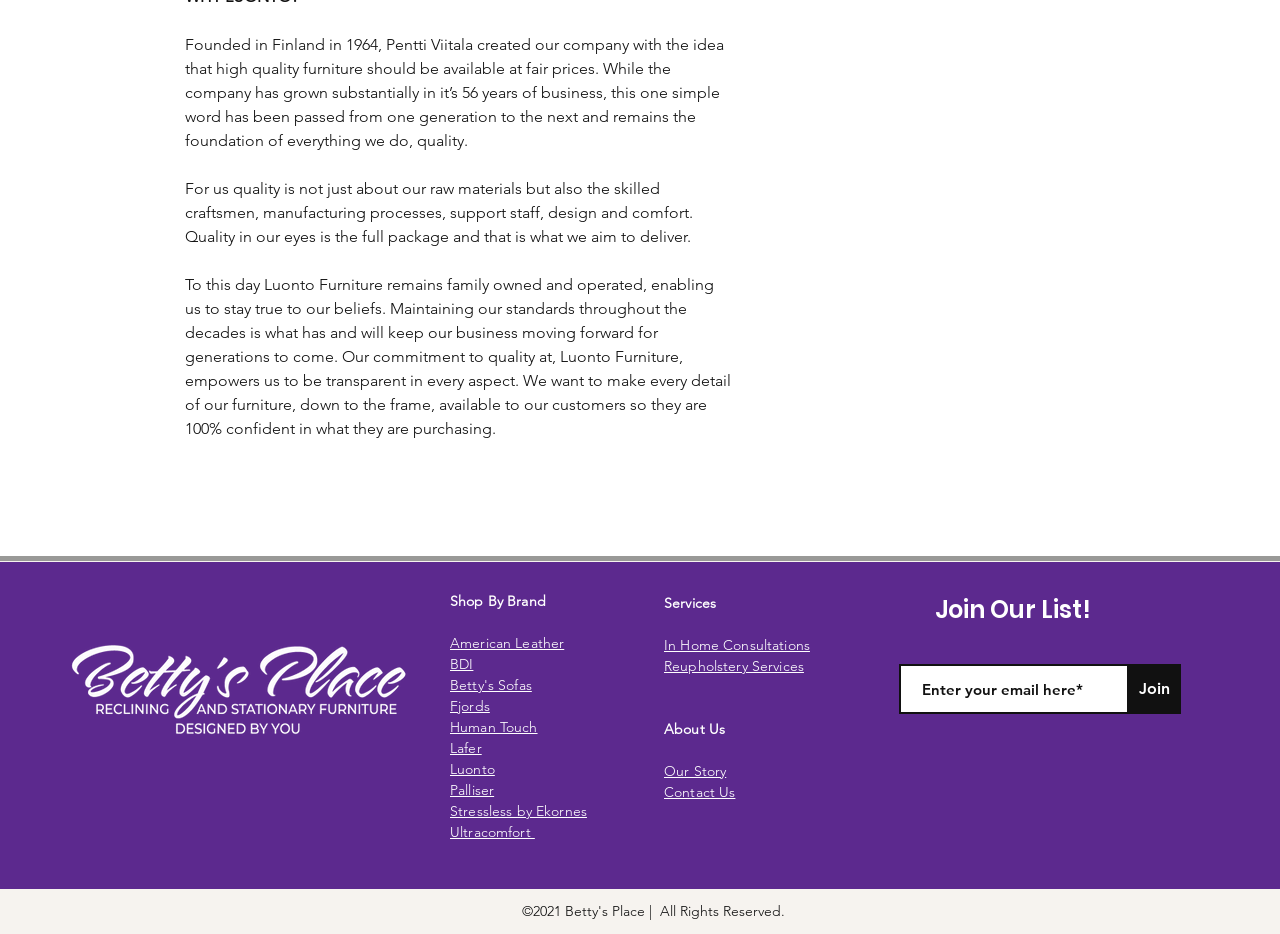Identify the bounding box of the UI element that matches this description: "Our Story".

[0.519, 0.816, 0.567, 0.835]